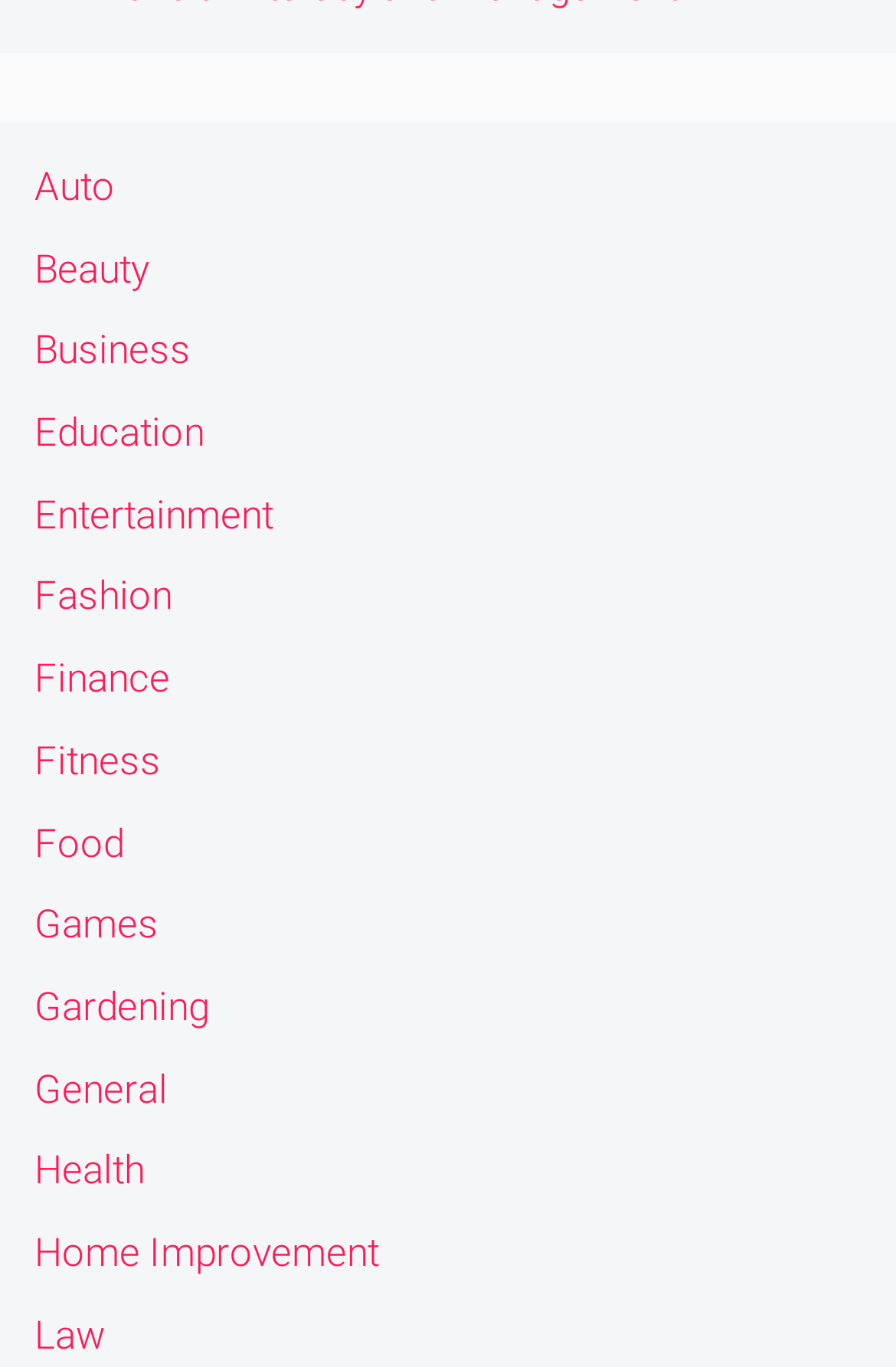Using the information in the image, could you please answer the following question in detail:
Are there any categories related to education?

Yes, there is a category related to education, which is 'Education', indicated by the link with the text 'Education' and bounding box coordinates [0.038, 0.299, 0.228, 0.333].